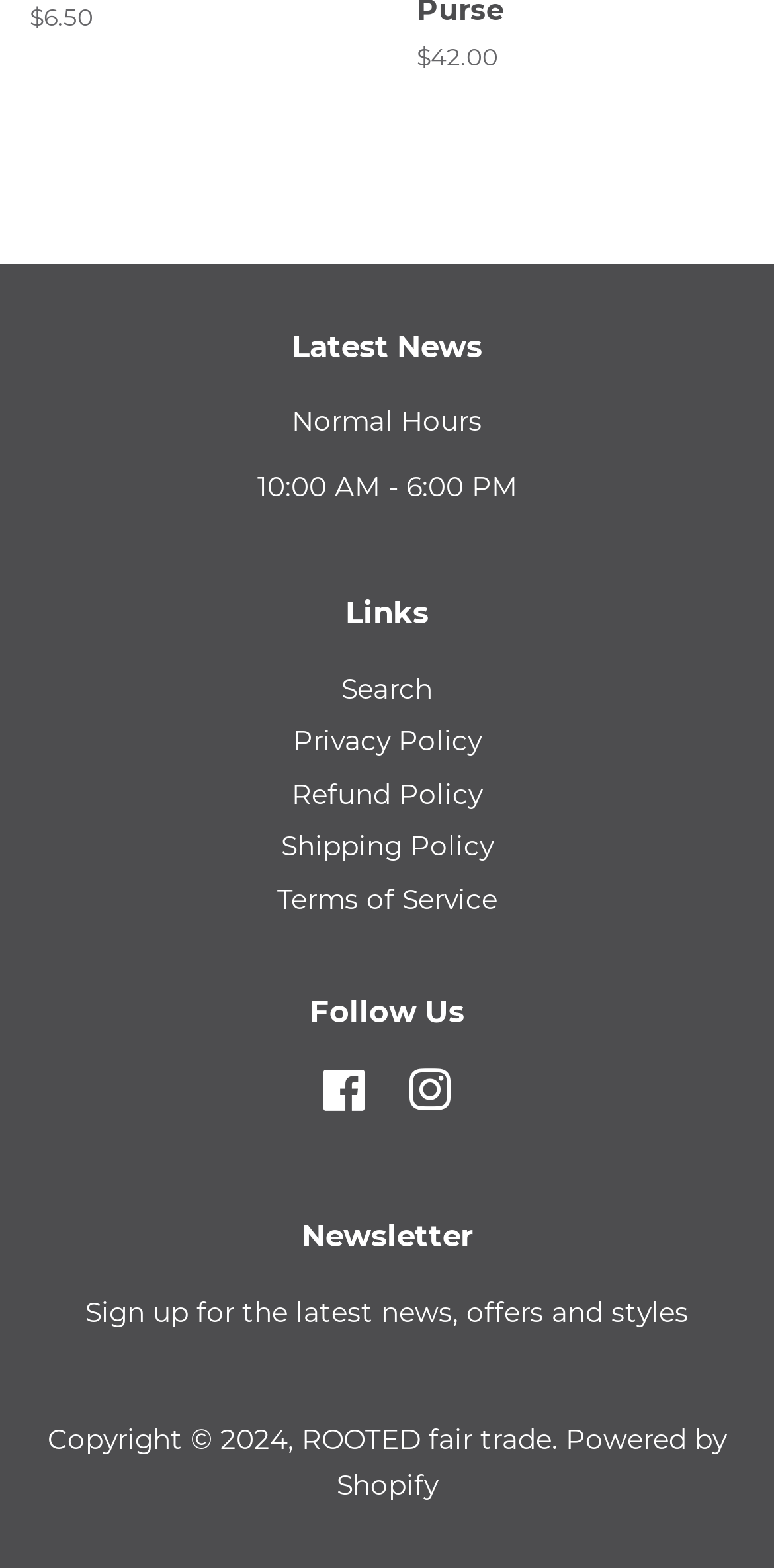What is the purpose of the 'Newsletter' section?
Give a single word or phrase as your answer by examining the image.

Sign up for news and offers